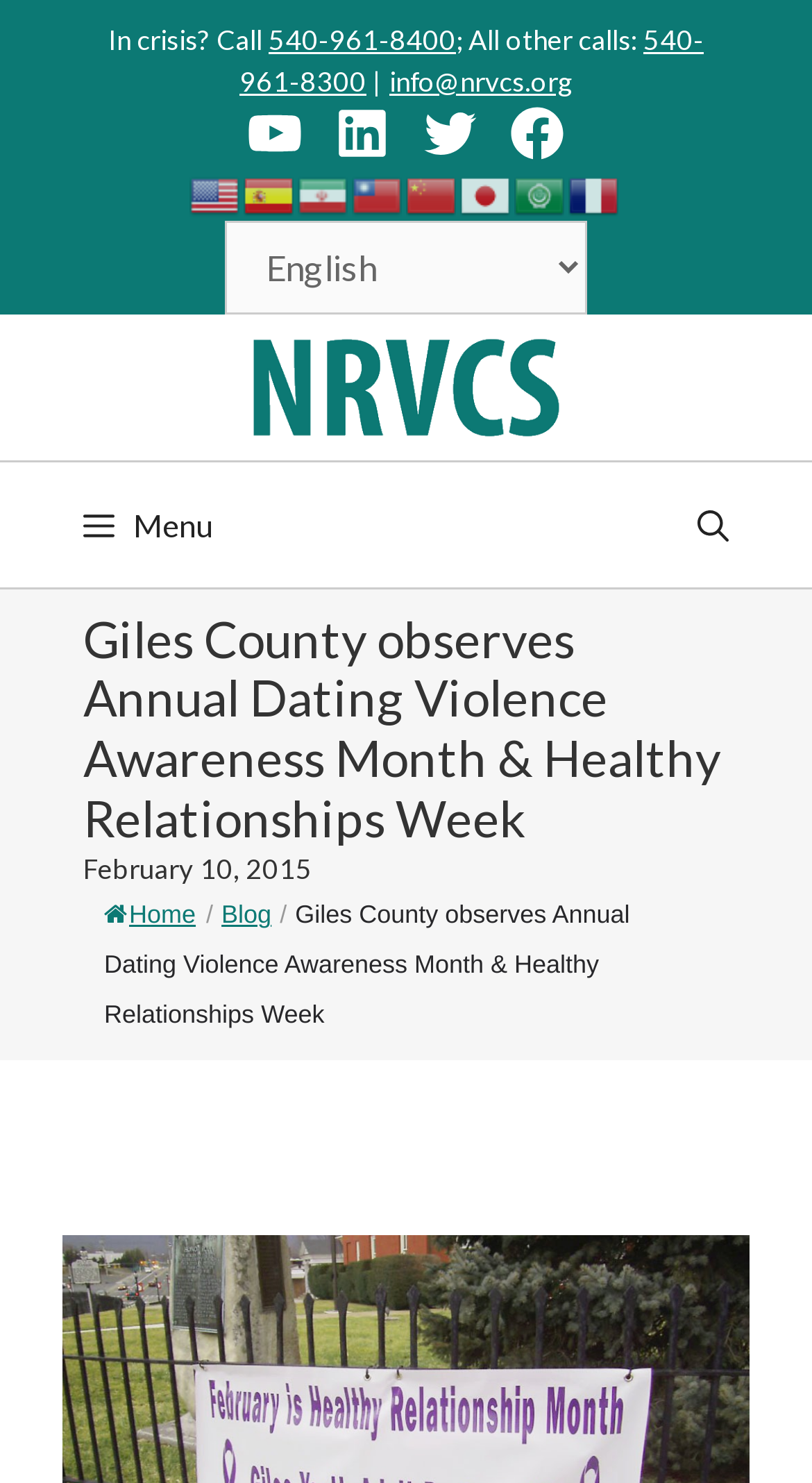What is the phone number for crisis calls?
Can you provide a detailed and comprehensive answer to the question?

I found the phone number by looking at the top section of the webpage, where it says 'In crisis? Call' followed by the phone number '540-961-8400'.